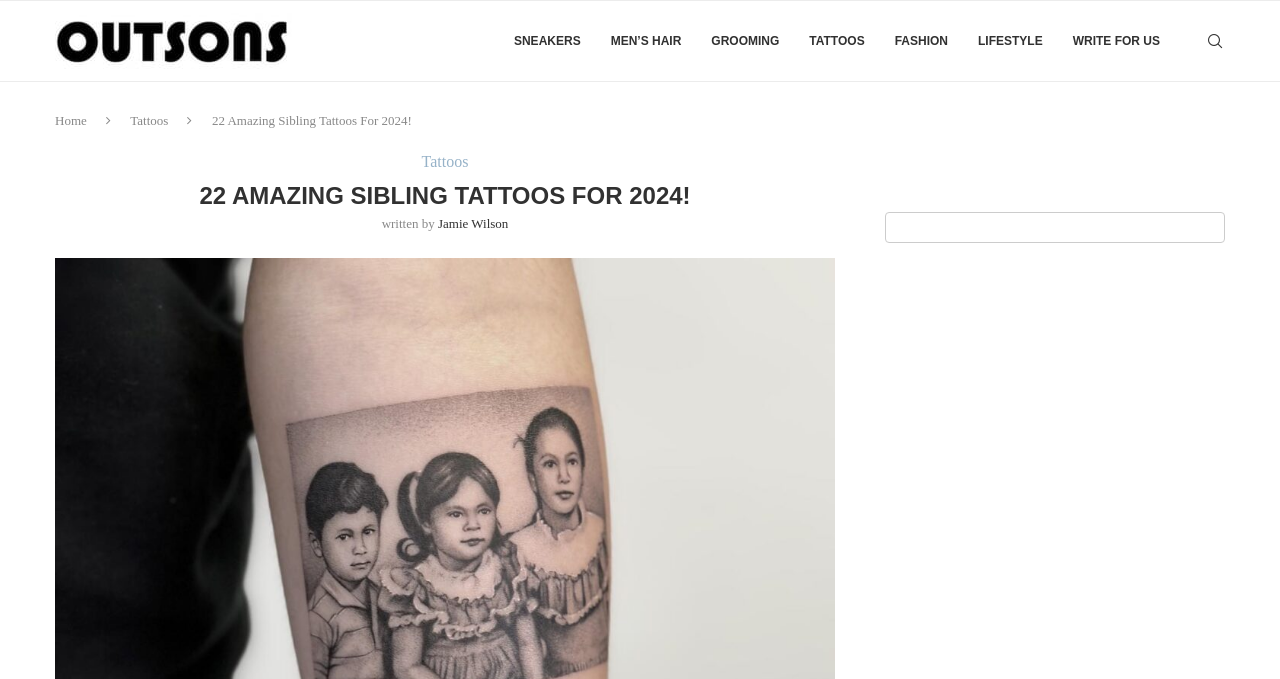From the screenshot, find the bounding box of the UI element matching this description: "Parenting Expert". Supply the bounding box coordinates in the form [left, top, right, bottom], each a float between 0 and 1.

None